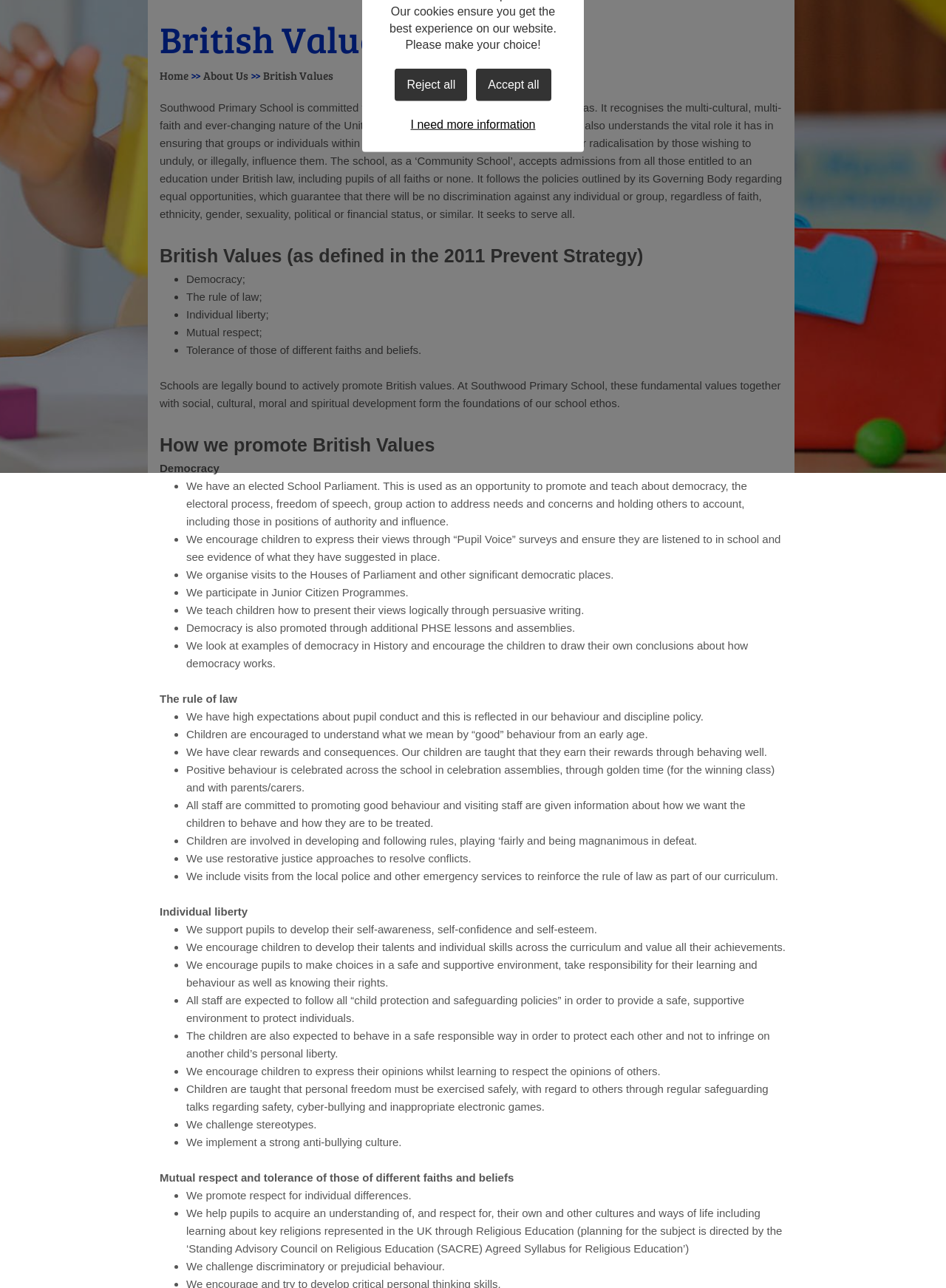Locate the bounding box of the UI element defined by this description: "British Values". The coordinates should be given as four float numbers between 0 and 1, formatted as [left, top, right, bottom].

[0.278, 0.053, 0.352, 0.064]